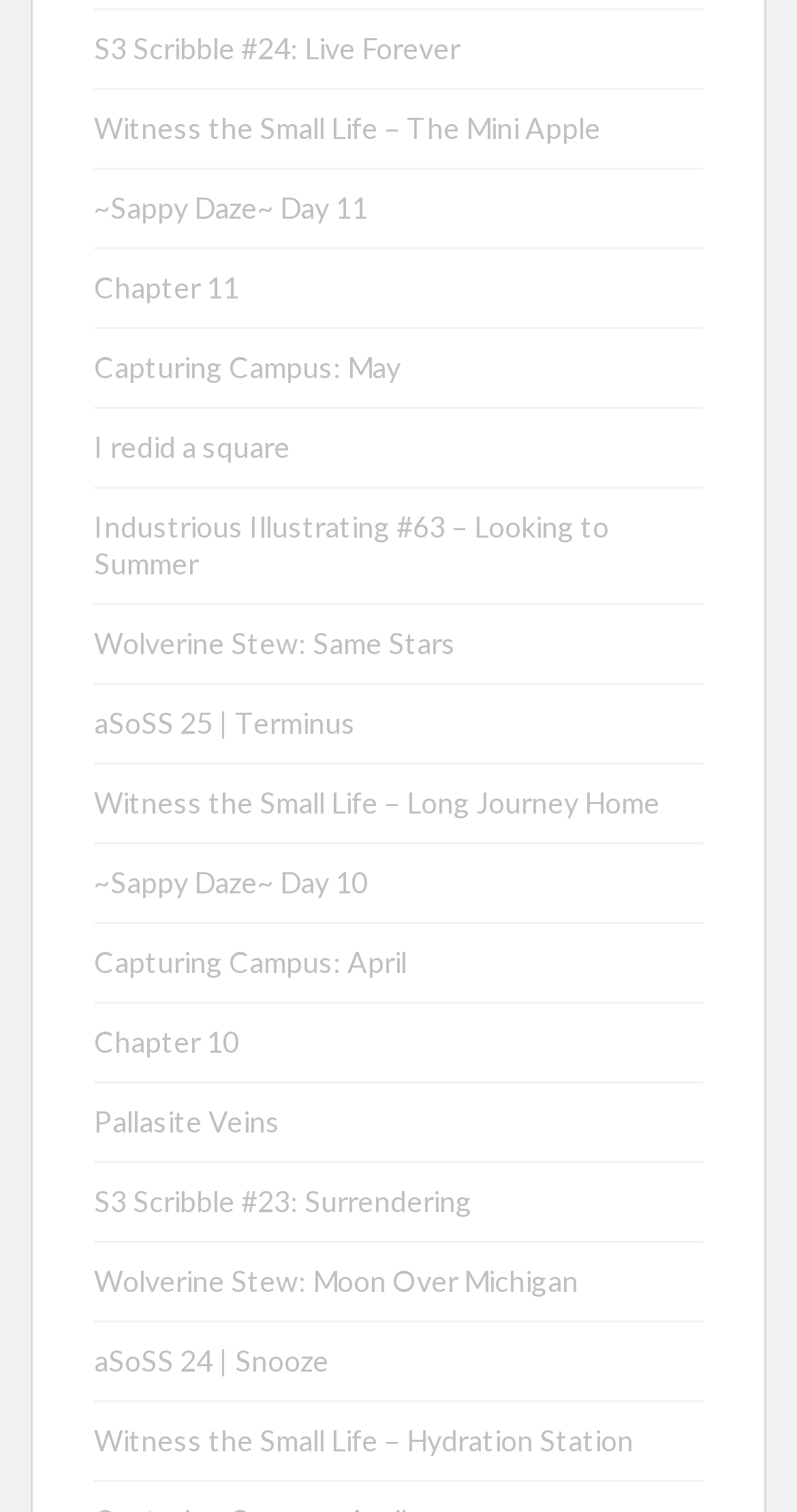How many links are on this webpage?
Please provide a single word or phrase answer based on the image.

25